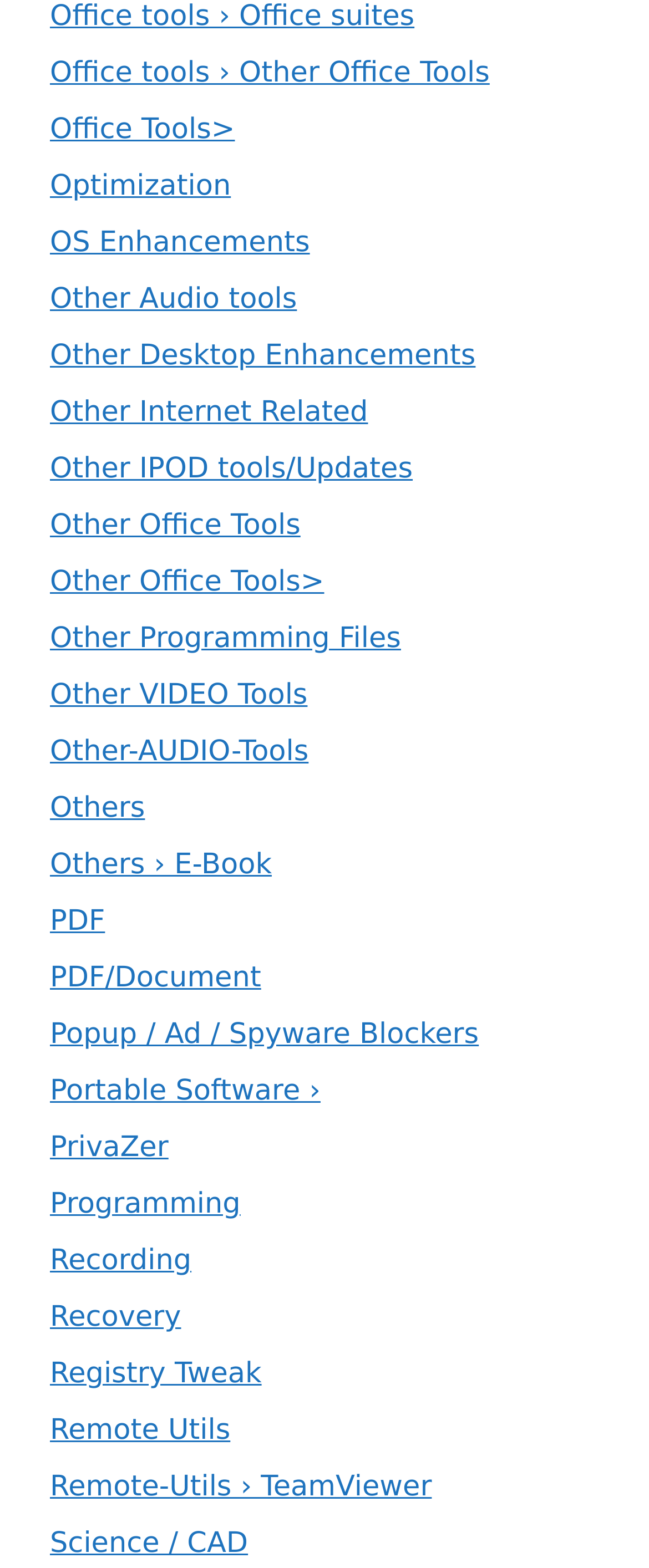Please provide a detailed answer to the question below based on the screenshot: 
What is the vertical position of the link 'PrivaZer'?

By examining the bounding box coordinates of the link element with the text 'PrivaZer', I found that its y1 coordinate is 0.722, which is above the middle of the webpage (0.5), but its y2 coordinate is 0.743, which is below the middle of the webpage. Therefore, the link 'PrivaZer' is positioned below the middle of the webpage.